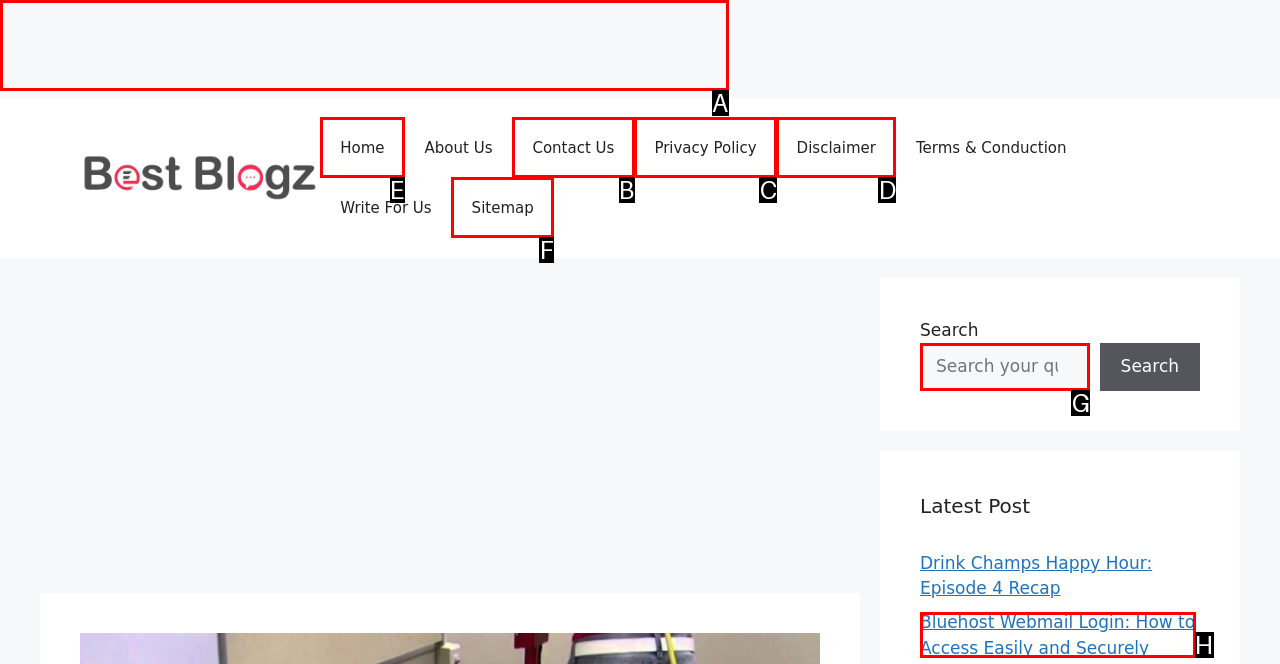Look at the highlighted elements in the screenshot and tell me which letter corresponds to the task: View previous message.

None